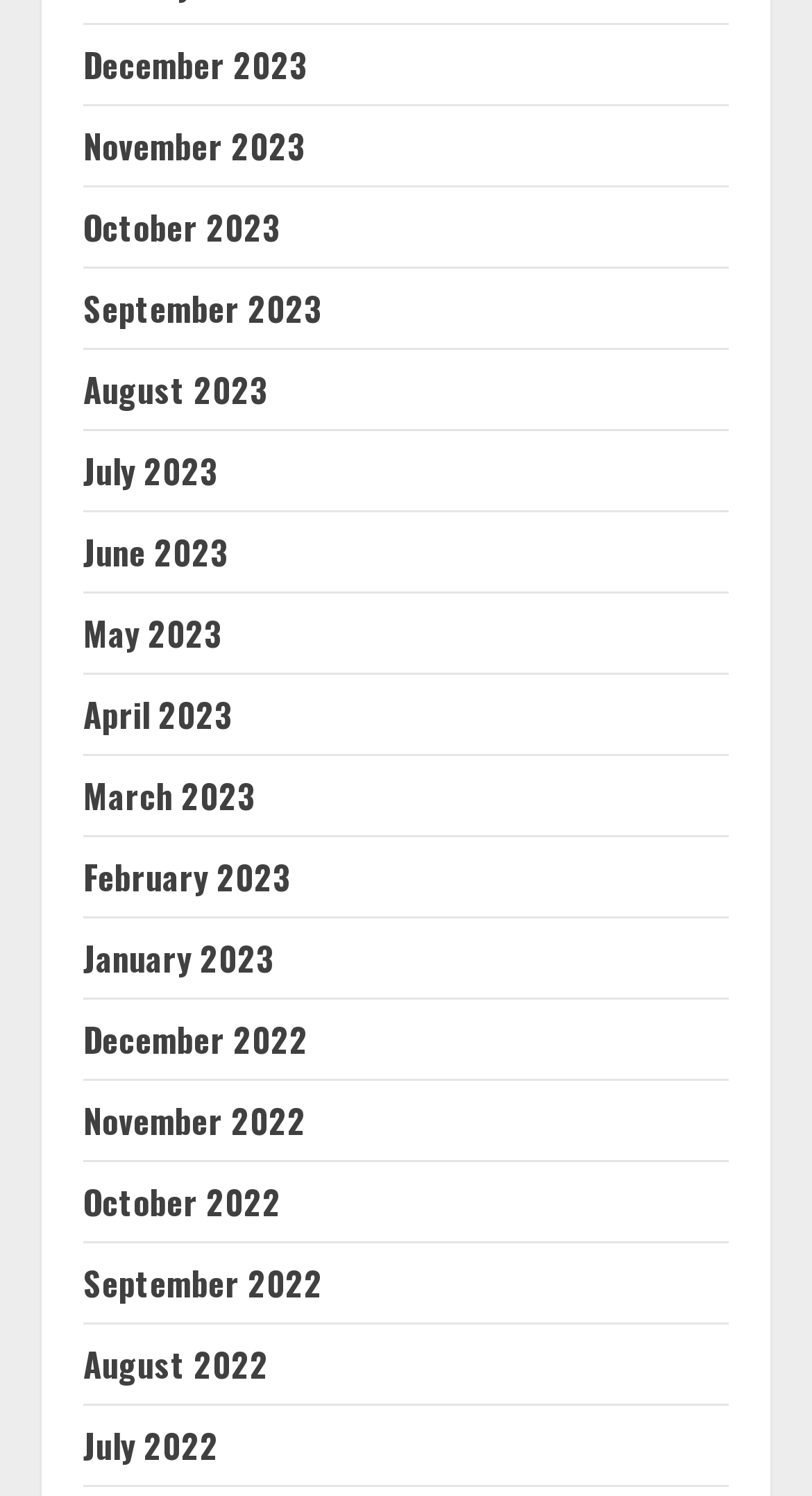Pinpoint the bounding box coordinates of the area that should be clicked to complete the following instruction: "View October 2023". The coordinates must be given as four float numbers between 0 and 1, i.e., [left, top, right, bottom].

[0.103, 0.136, 0.346, 0.169]